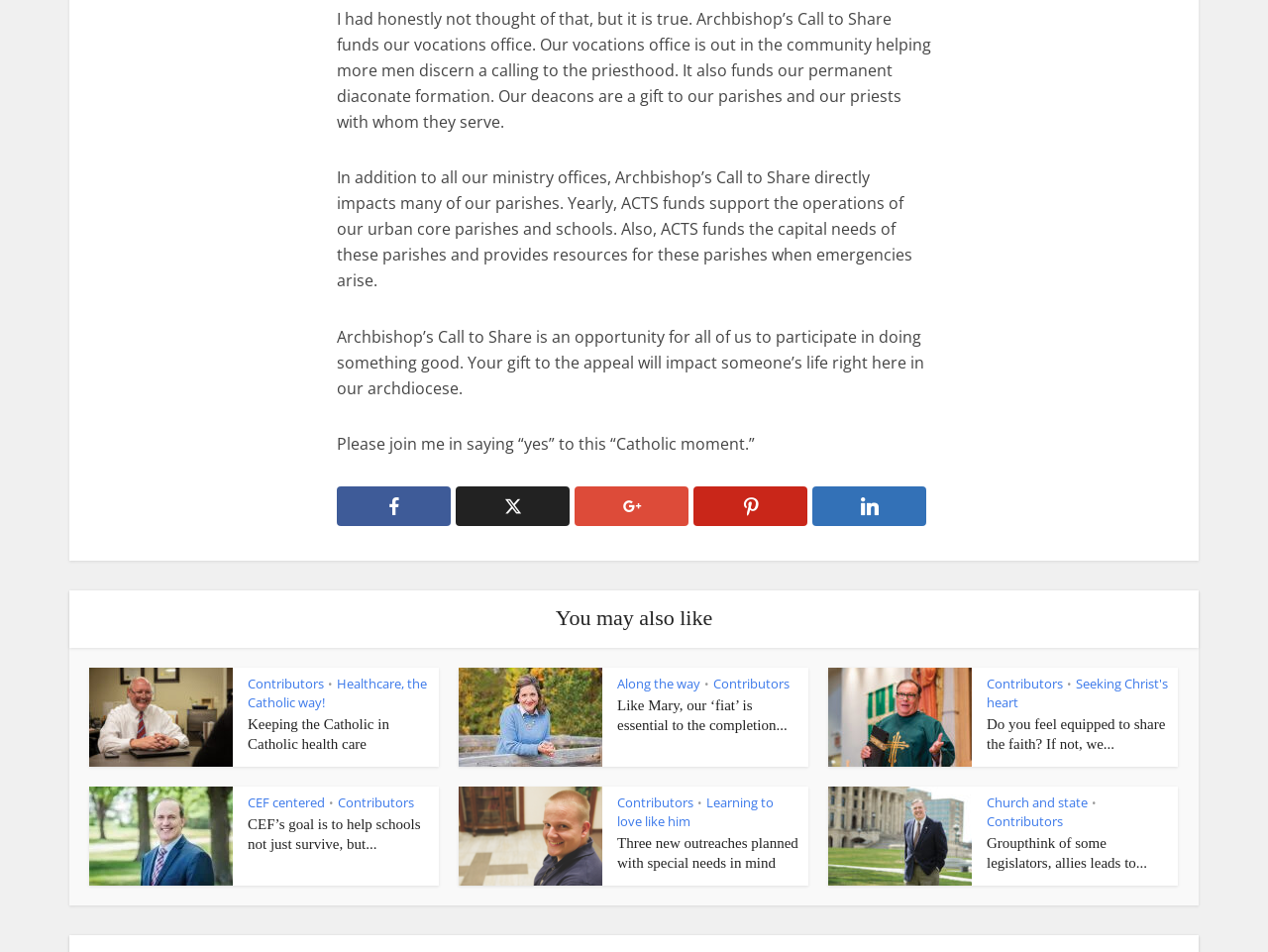What is the last article about in the 'You may also like' section?
Please provide a single word or phrase based on the screenshot.

Groupthink of some legislators, allies leads to...